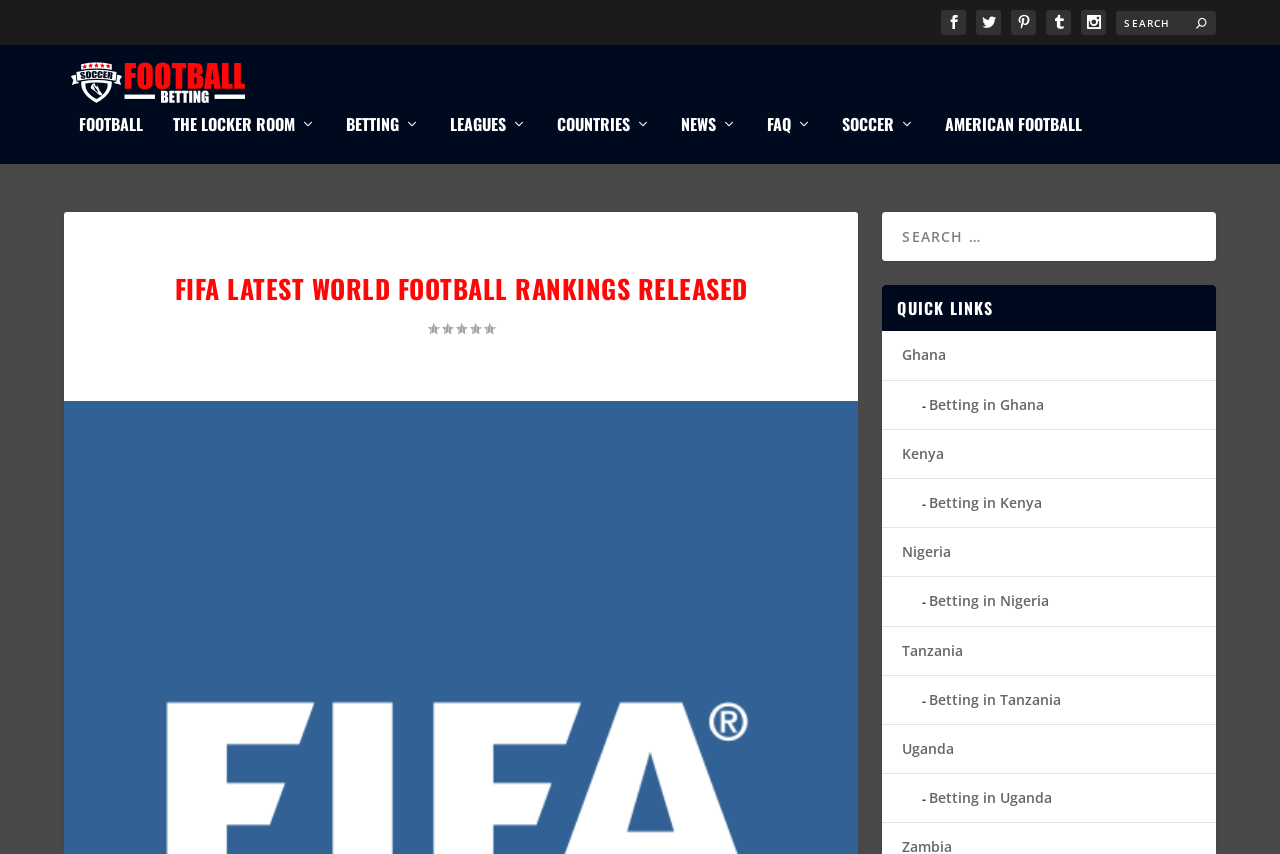Specify the bounding box coordinates of the area to click in order to execute this command: 'Click on FOOTBALL'. The coordinates should consist of four float numbers ranging from 0 to 1, and should be formatted as [left, top, right, bottom].

[0.062, 0.146, 0.112, 0.203]